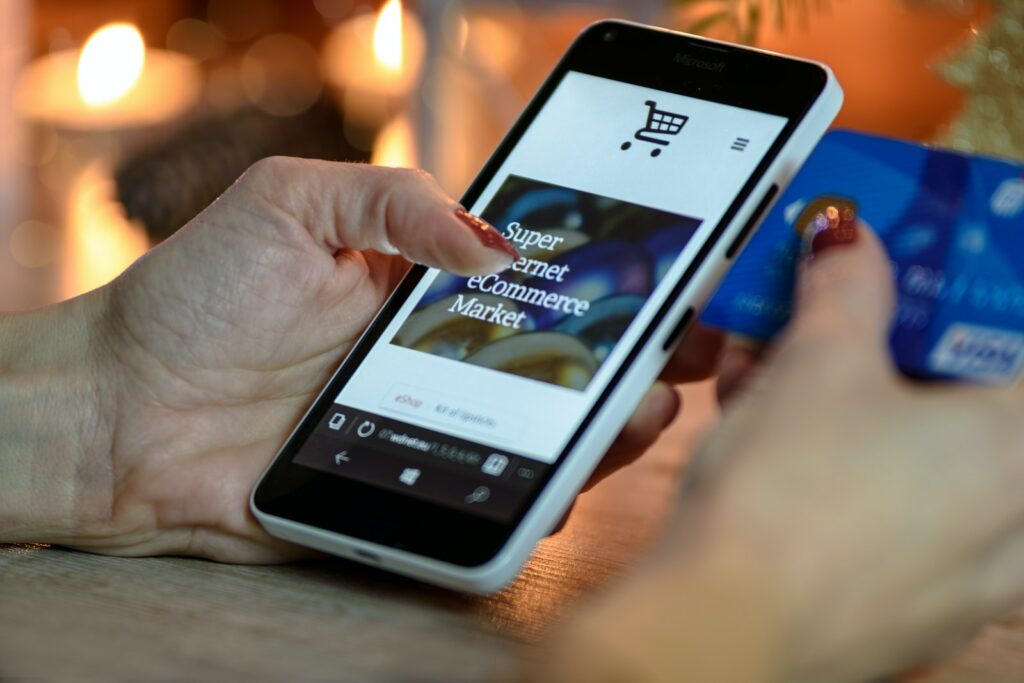How many hands is the person using to operate the phone?
Refer to the image and give a detailed answer to the question.

The person is operating the phone with their left hand, while holding a blue payment card in their right hand, indicating that they are using only one hand to navigate the phone.